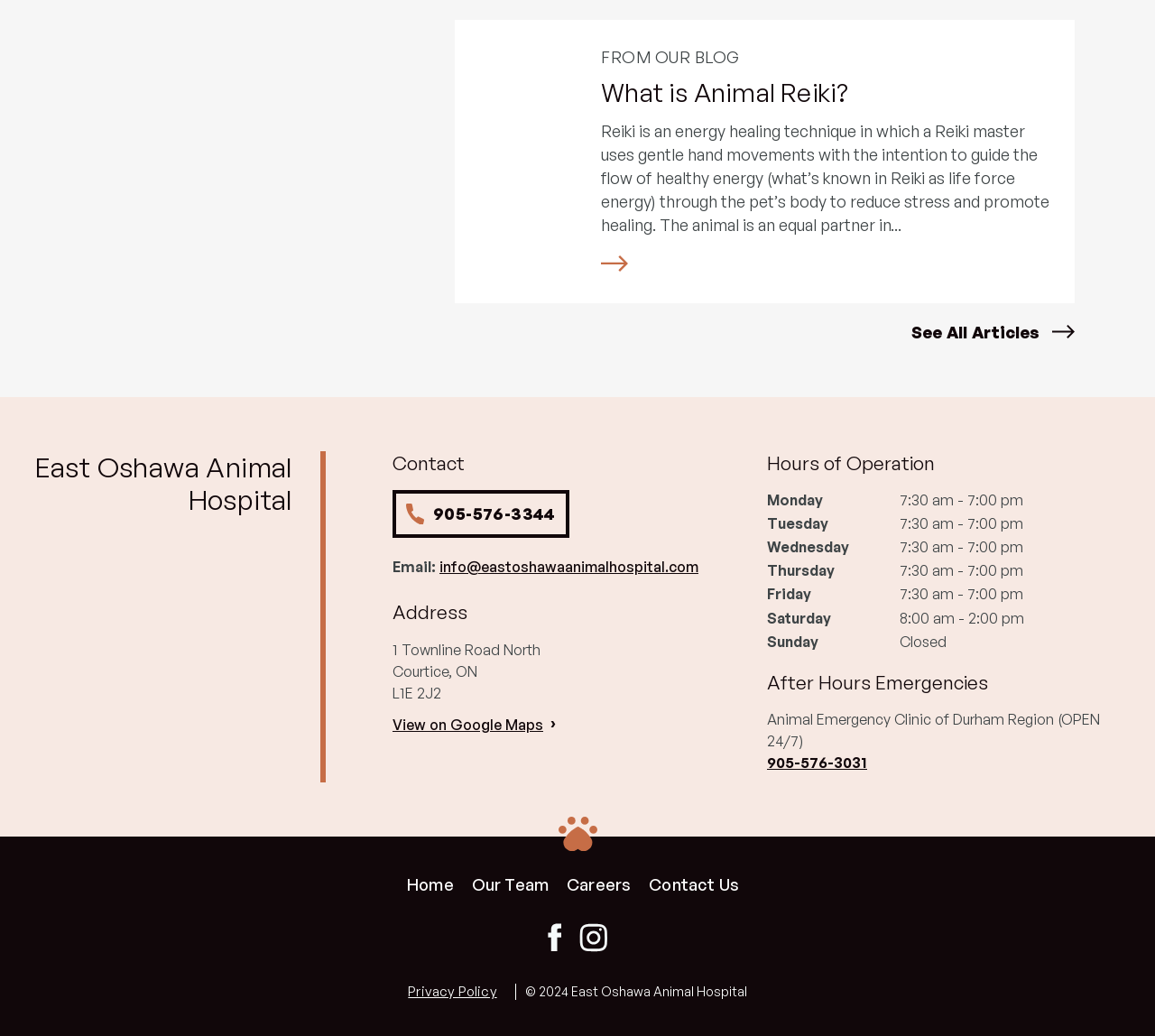Pinpoint the bounding box coordinates of the clickable area necessary to execute the following instruction: "Go back to news". The coordinates should be given as four float numbers between 0 and 1, namely [left, top, right, bottom].

None